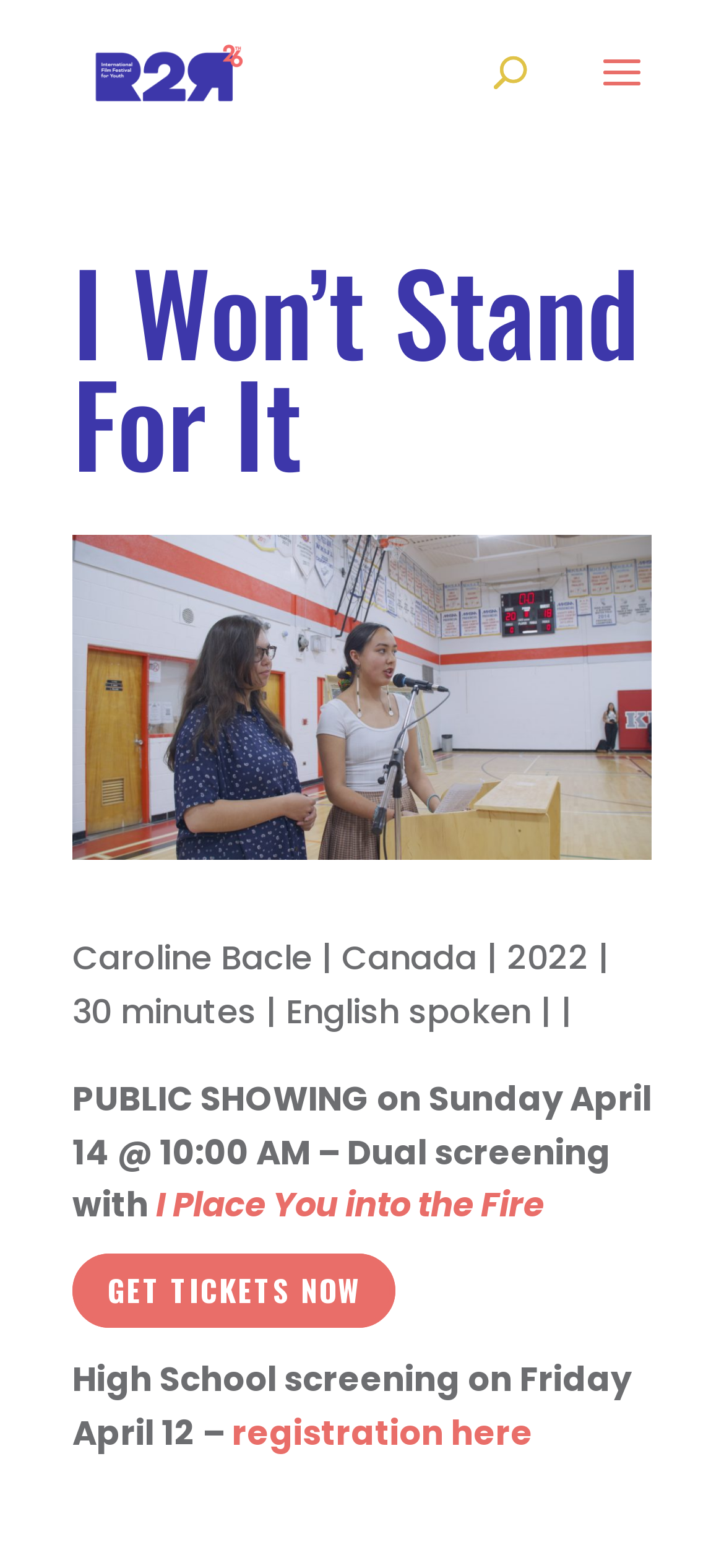Respond with a single word or short phrase to the following question: 
What is the language of the film?

English